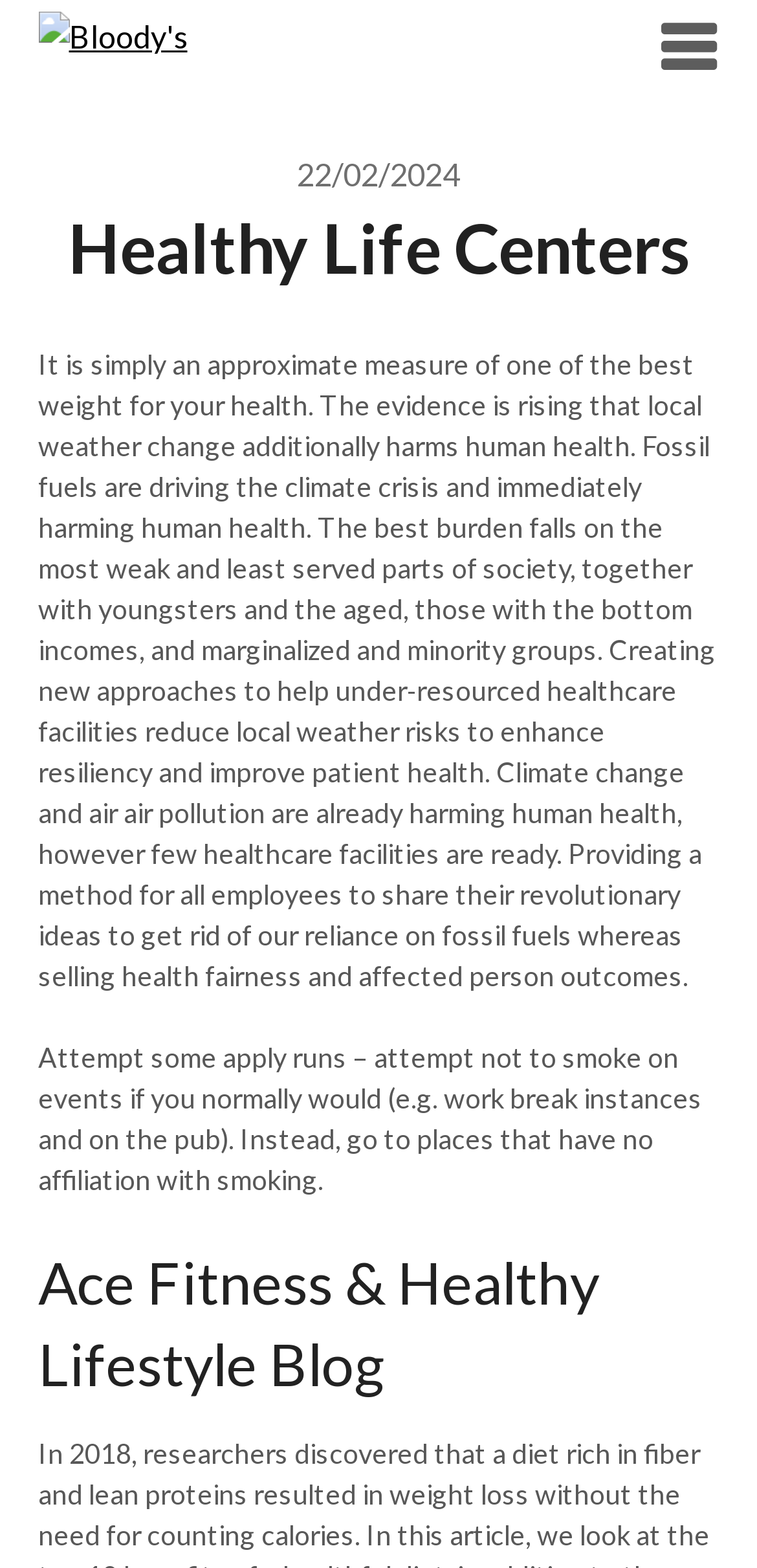What is the name of the health center? Please answer the question using a single word or phrase based on the image.

Bloody's